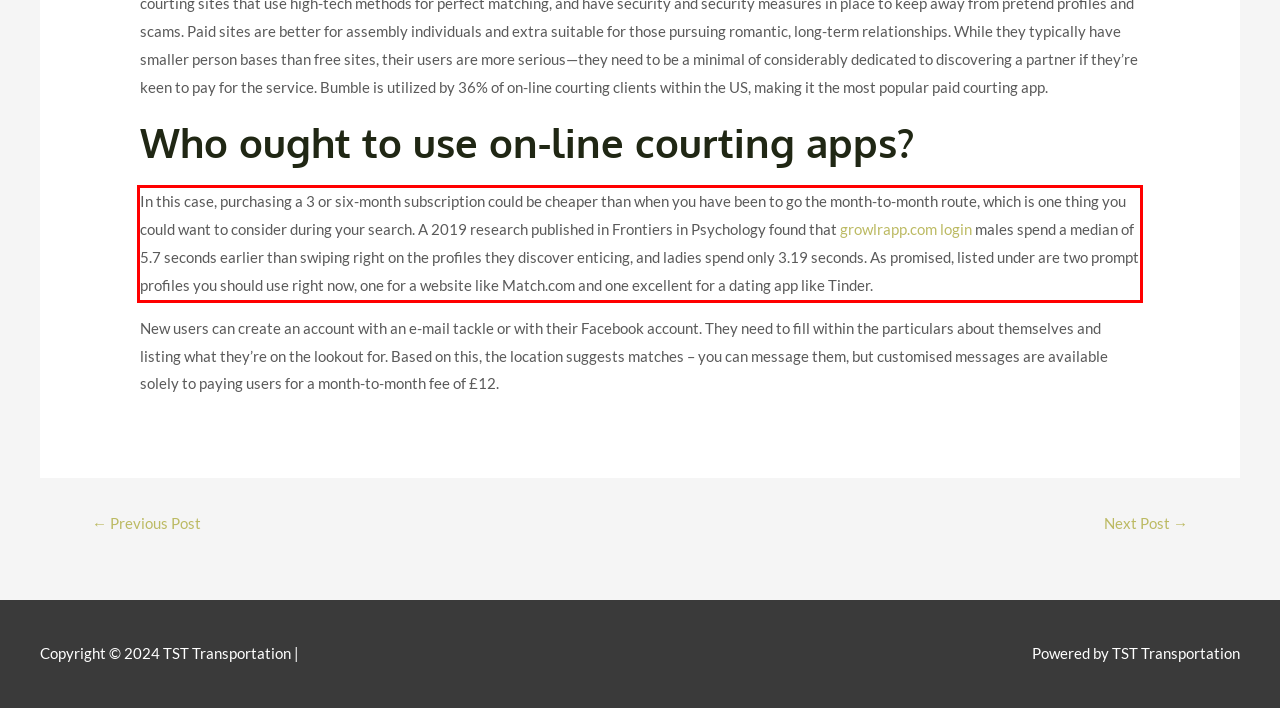You have a screenshot with a red rectangle around a UI element. Recognize and extract the text within this red bounding box using OCR.

In this case, purchasing a 3 or six-month subscription could be cheaper than when you have been to go the month-to-month route, which is one thing you could want to consider during your search. A 2019 research published in Frontiers in Psychology found that growlrapp.com login males spend a median of 5.7 seconds earlier than swiping right on the profiles they discover enticing, and ladies spend only 3.19 seconds. As promised, listed under are two prompt profiles you should use right now, one for a website like Match.com and one excellent for a dating app like Tinder.